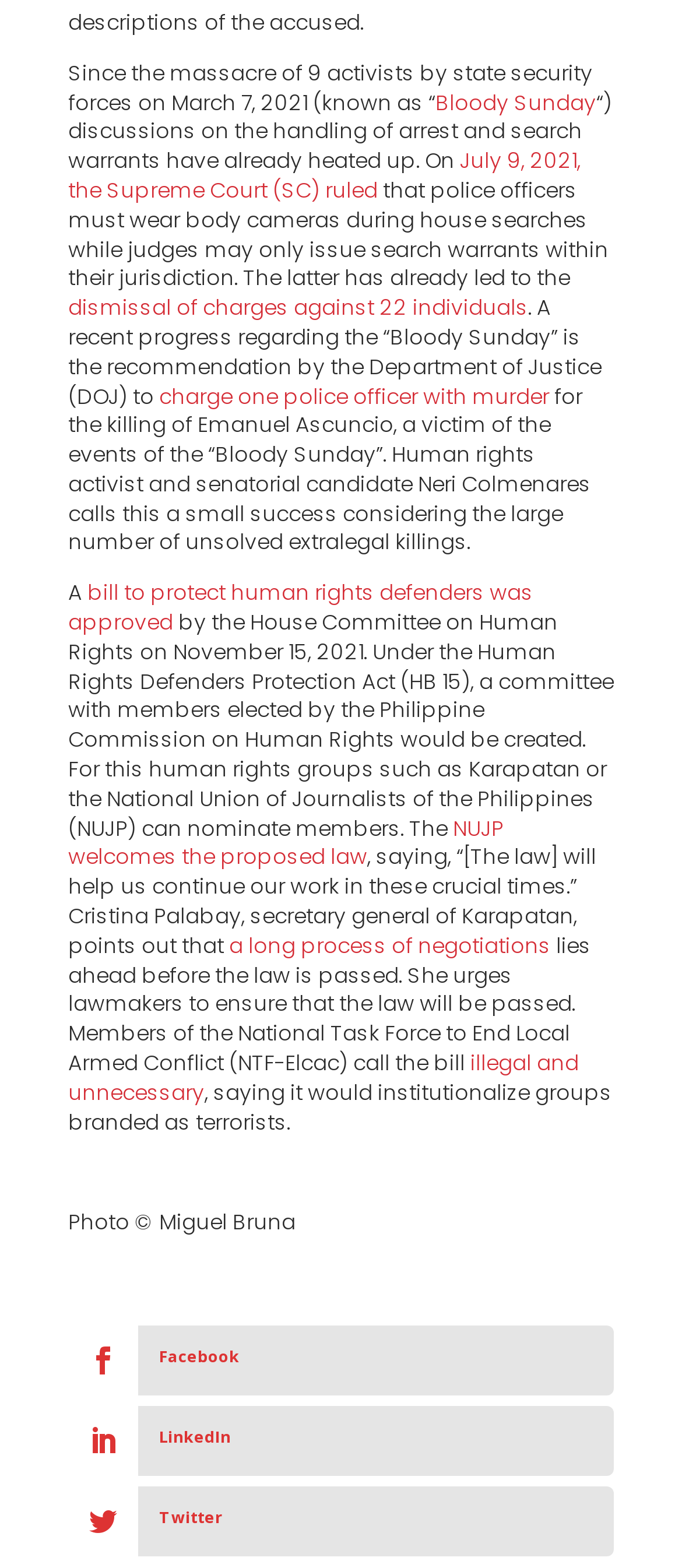Pinpoint the bounding box coordinates of the clickable element to carry out the following instruction: "Read the news about the Supreme Court ruling."

[0.1, 0.093, 0.851, 0.13]